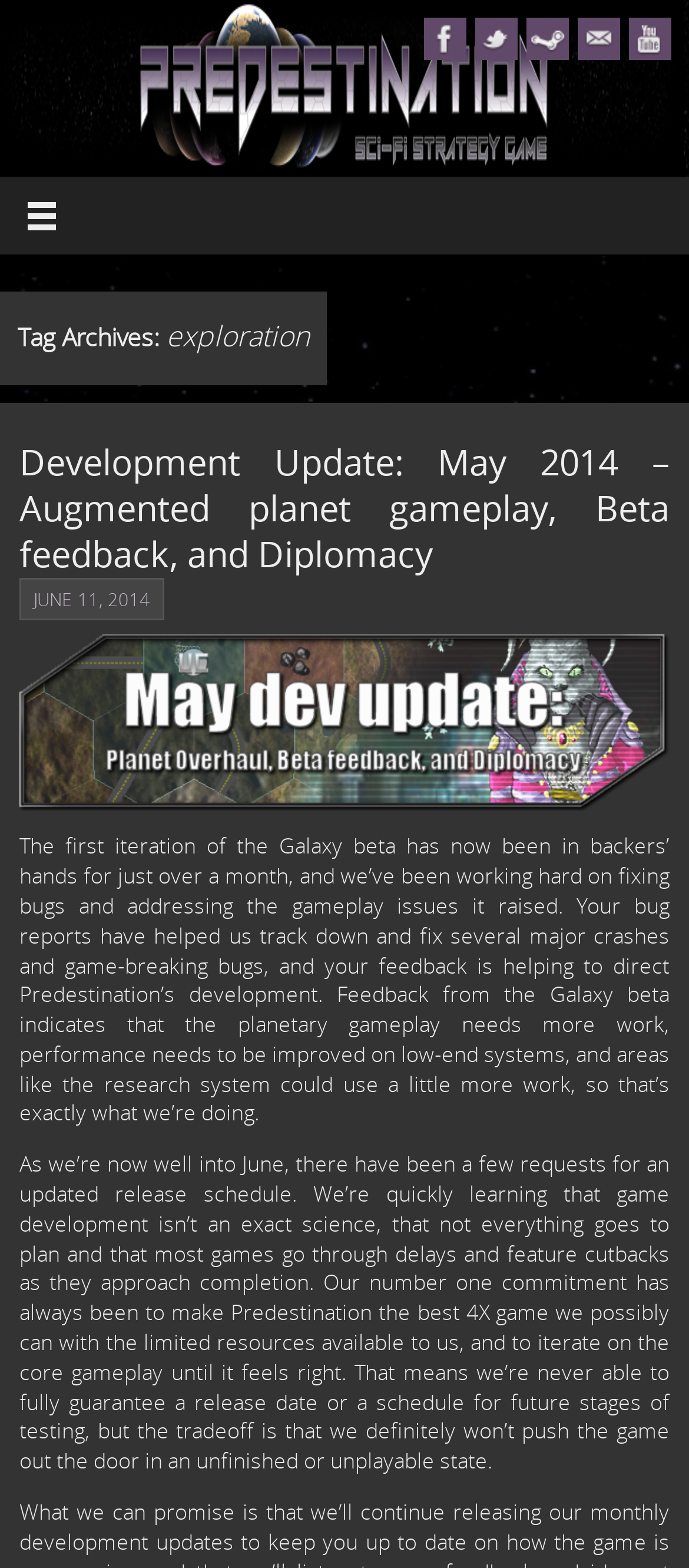Based on the description "our partners", find the bounding box of the specified UI element.

None